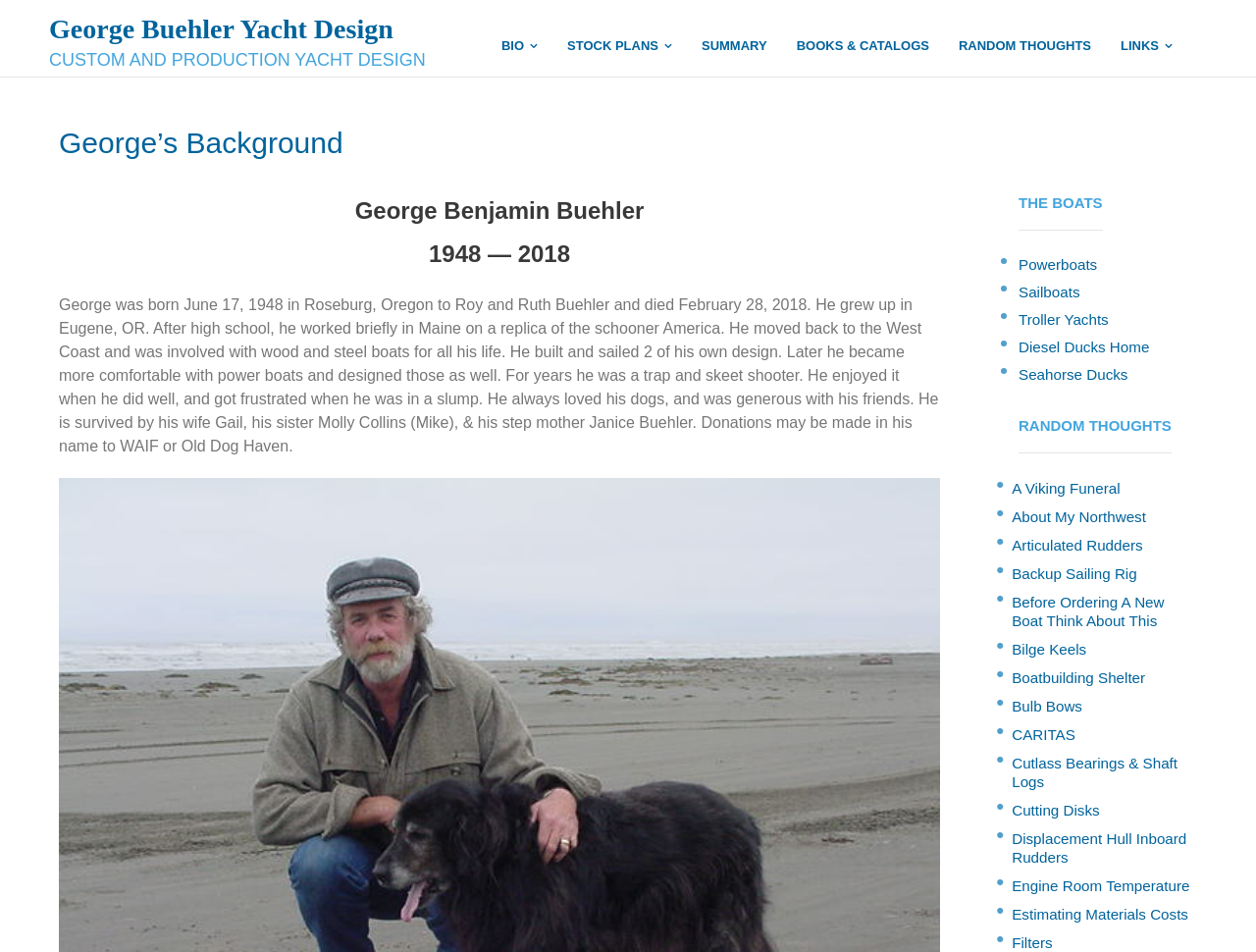Can you give a comprehensive explanation to the question given the content of the image?
How many links are there under 'RANDOM THOUGHTS'?

Under the heading 'RANDOM THOUGHTS', there are 14 links listed, including 'A Viking Funeral', 'About My Northwest', and others.